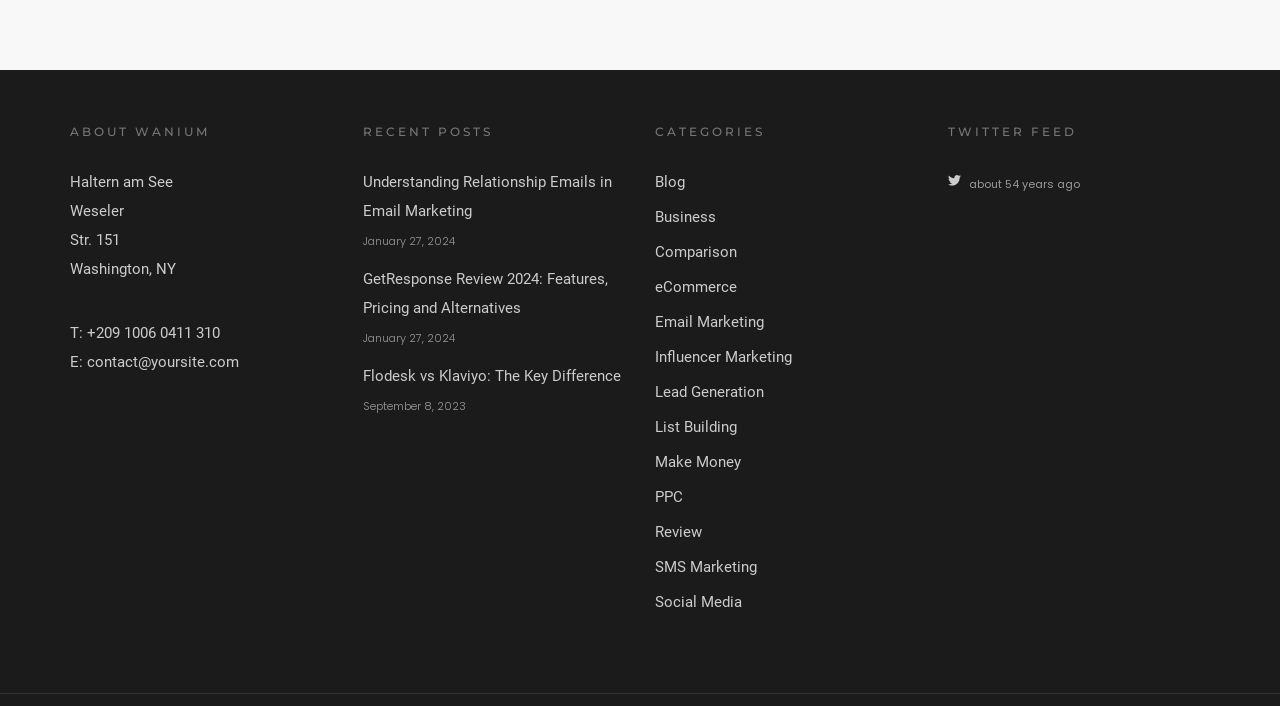Identify the bounding box of the HTML element described here: "eCommerce". Provide the coordinates as four float numbers between 0 and 1: [left, top, right, bottom].

[0.512, 0.394, 0.576, 0.419]